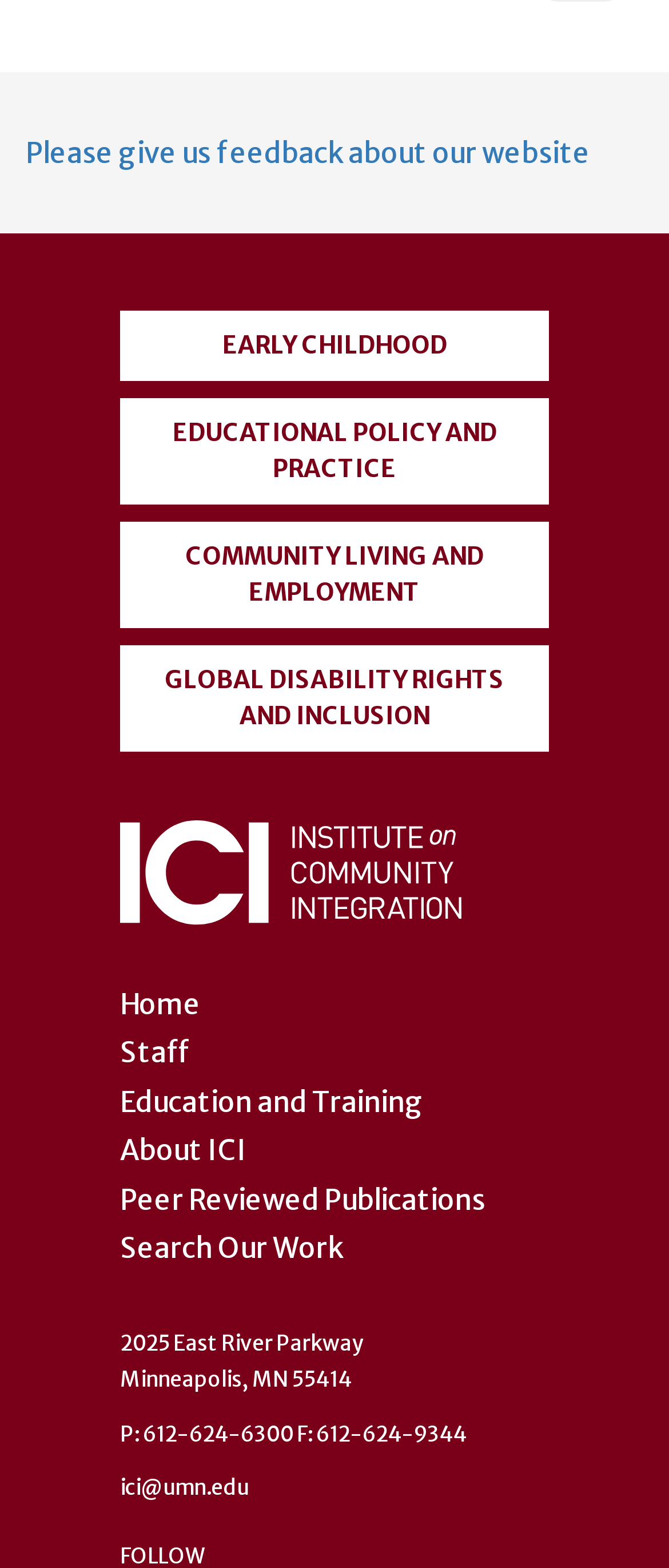Locate the bounding box coordinates of the element you need to click to accomplish the task described by this instruction: "learn about early childhood".

[0.179, 0.198, 0.821, 0.243]